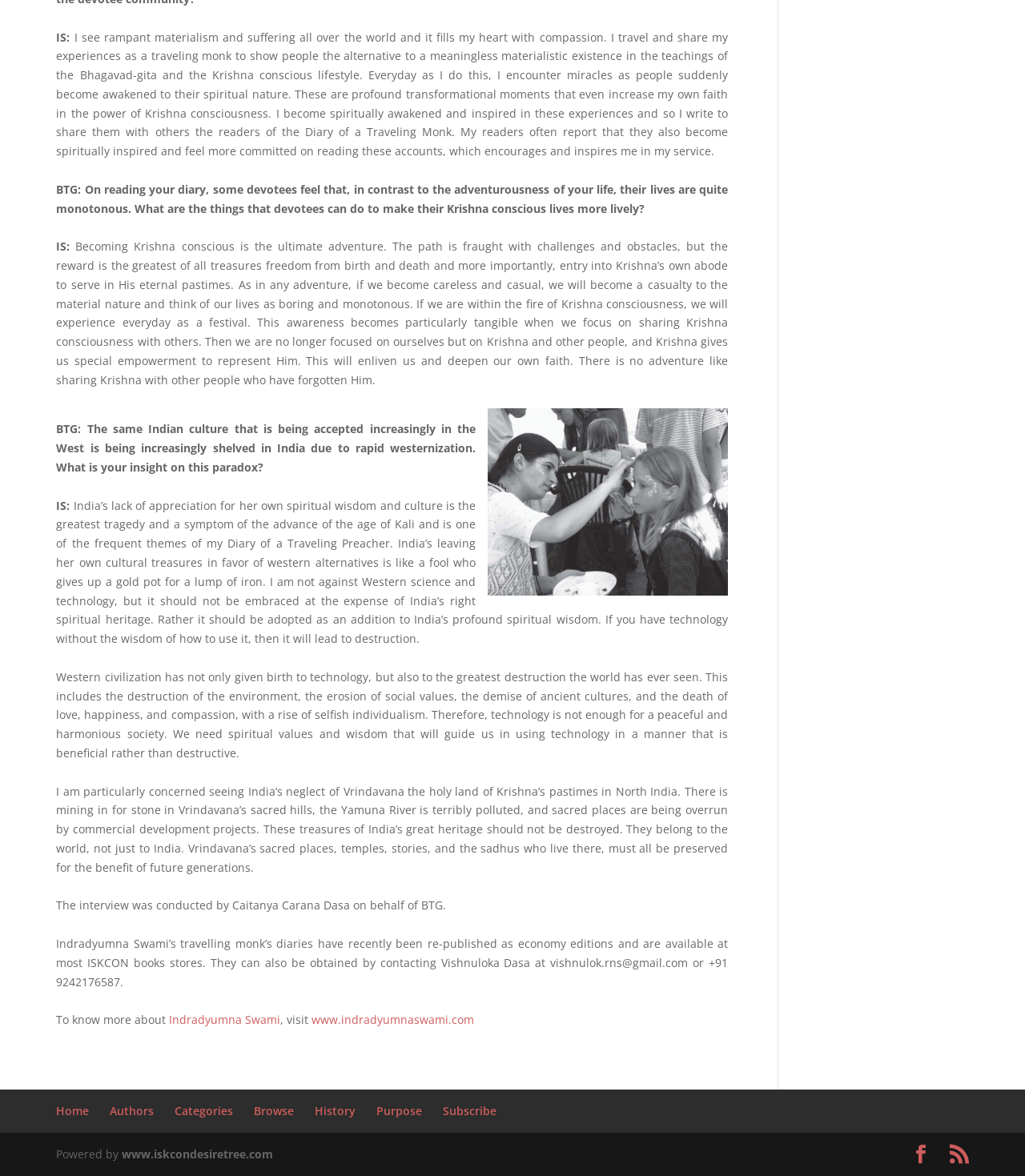What is the purpose of sharing Krishna consciousness with others? Analyze the screenshot and reply with just one word or a short phrase.

To enliven and deepen faith